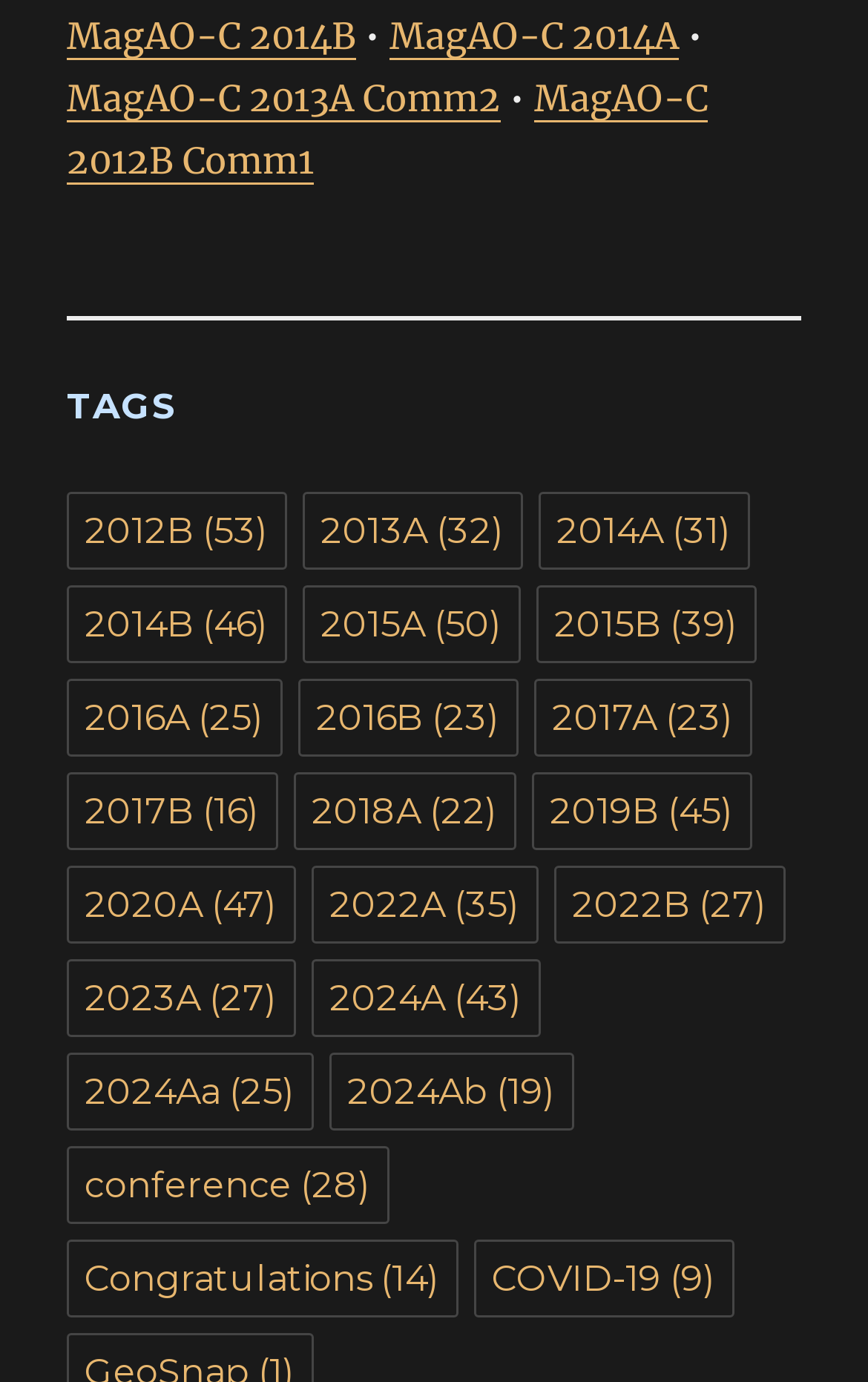Identify the bounding box coordinates for the element you need to click to achieve the following task: "Click on the '2012B (53 items)' link". The coordinates must be four float values ranging from 0 to 1, formatted as [left, top, right, bottom].

[0.077, 0.356, 0.331, 0.412]